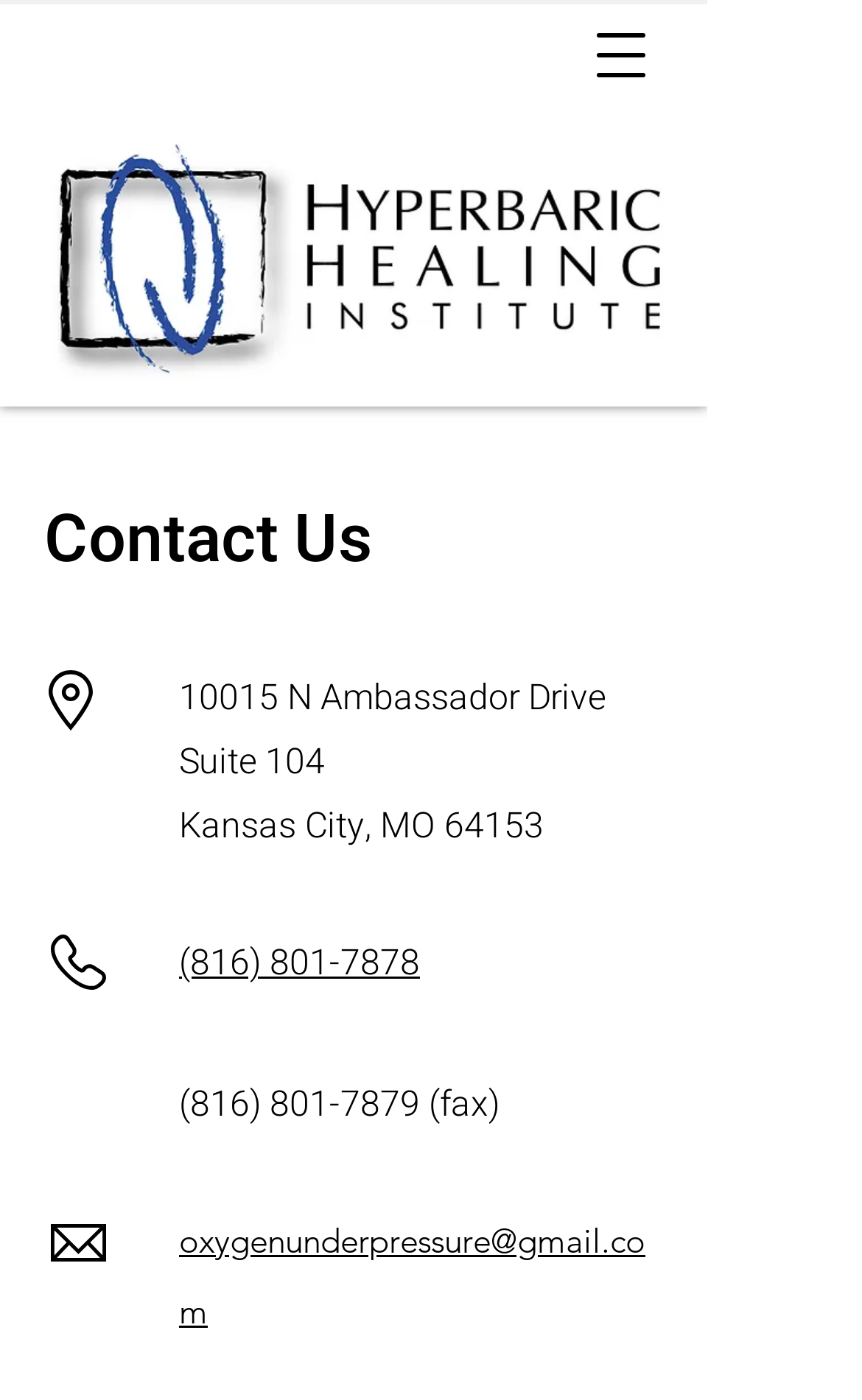Give a short answer using one word or phrase for the question:
What is the name of the image file on the webpage?

HHI_Horz_CMYK.jpg